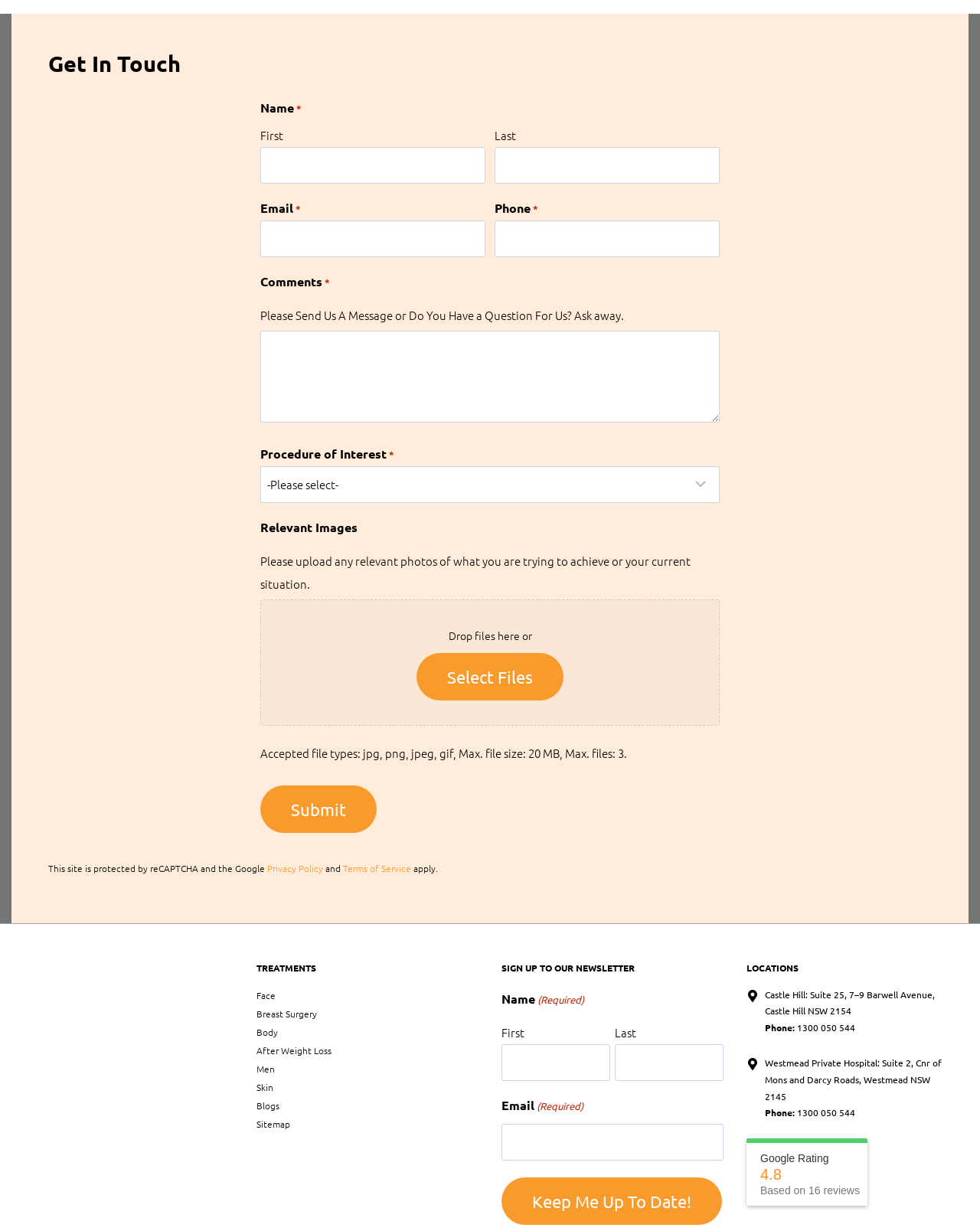Answer succinctly with a single word or phrase:
What is the purpose of the newsletter signup form?

Stay updated